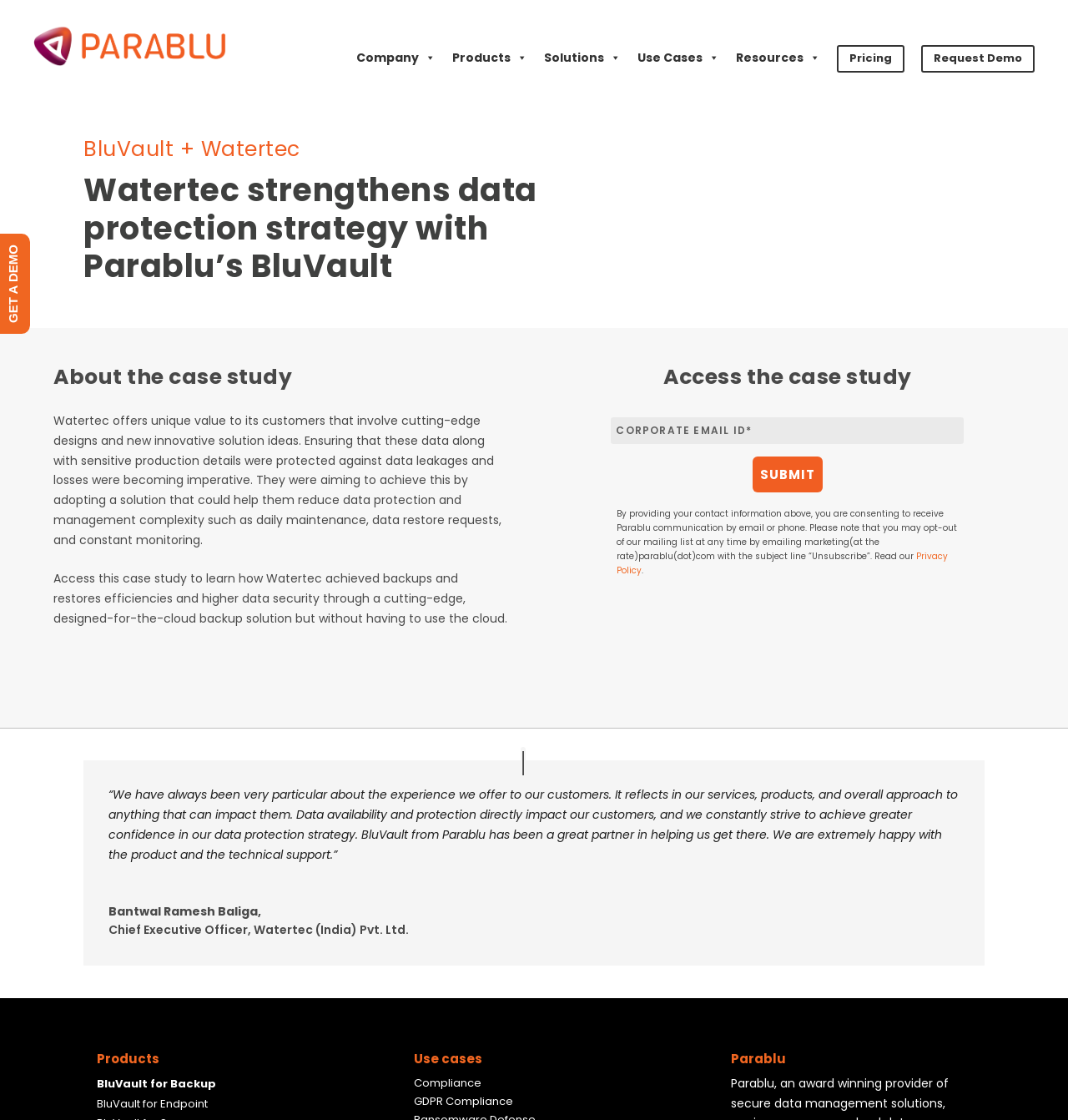Create a detailed narrative describing the layout and content of the webpage.

The webpage is a case study about Watertec, a company that strengthened its data protection strategy with Parablu's award-winning solution BluVault. 

At the top of the page, there is a navigation menu with several links, including "Company", "Products", "Solutions", "Use Cases", "Resources", "Pricing", and "Request Demo". 

Below the navigation menu, there are two headings: "BluVault + Watertec" and "Watertec strengthens data protection strategy with Parablu’s BluVault". 

The main content of the page is divided into three sections. The first section, "About the case study", describes Watertec's need to protect its customers' data and its goal to achieve this by adopting a solution that could help reduce data protection and management complexity. 

The second section, "Access the case study", provides a form where users can enter their corporate email ID to access the case study. Below the form, there is a button labeled "SUBMIT" and a paragraph of text explaining that by providing contact information, users are consenting to receive Parablu communication.

The third section features a testimonial from Bantwal Ramesh Baliga, the Chief Executive Officer of Watertec (India) Pvt. Ltd., who expresses satisfaction with BluVault from Parablu and its technical support. 

At the bottom of the page, there are three columns of links. The first column is labeled "Products" and lists links to "BluVault for Backup", "BluVault for Endpoint", and "BluVault for Servers". The second column is labeled "Use cases" and lists links to "Compliance", "GDPR Compliance", and "Ransomware Defense". The third column is labeled "Parablu" and has a single link to the Parablu website.